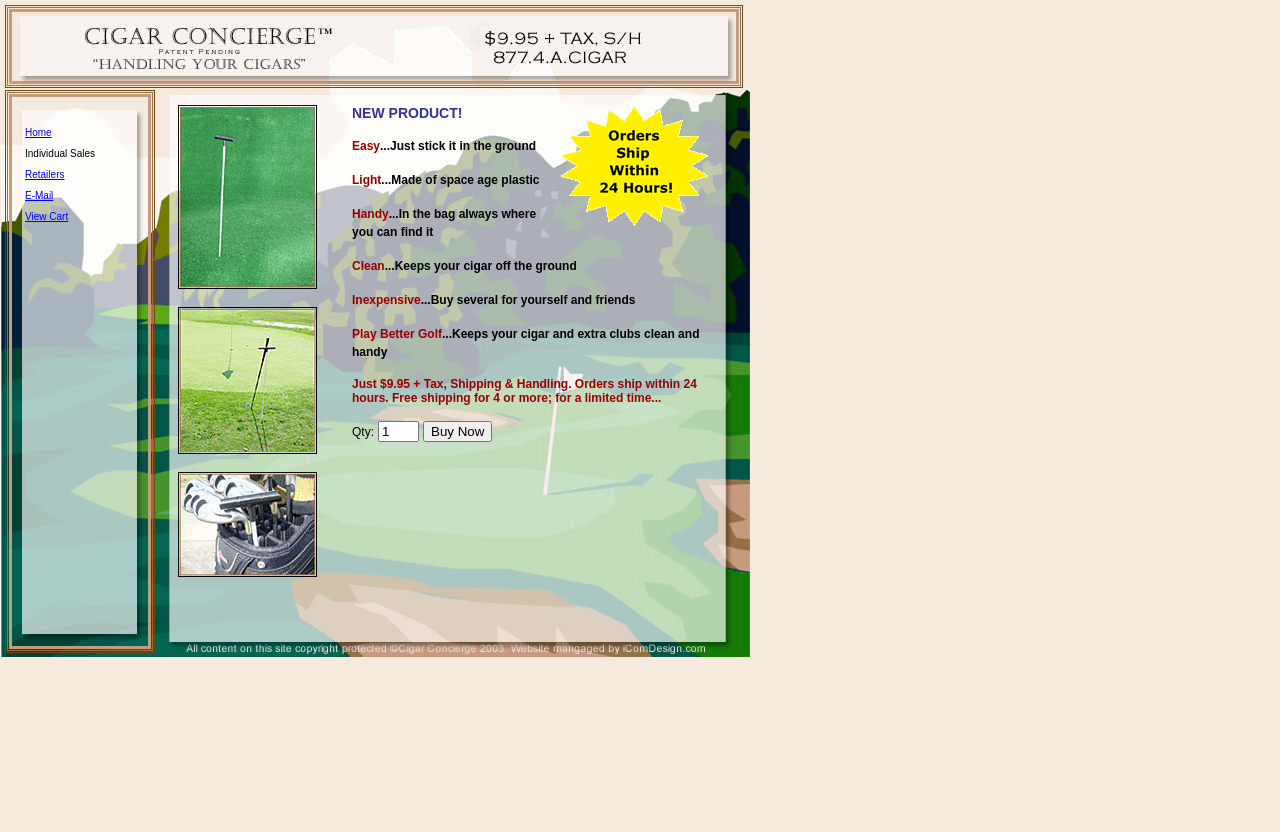What is the material of the product?
Carefully analyze the image and provide a detailed answer to the question.

The webpage content describes the product as 'Made of space age plastic', so the material of the product is space age plastic.